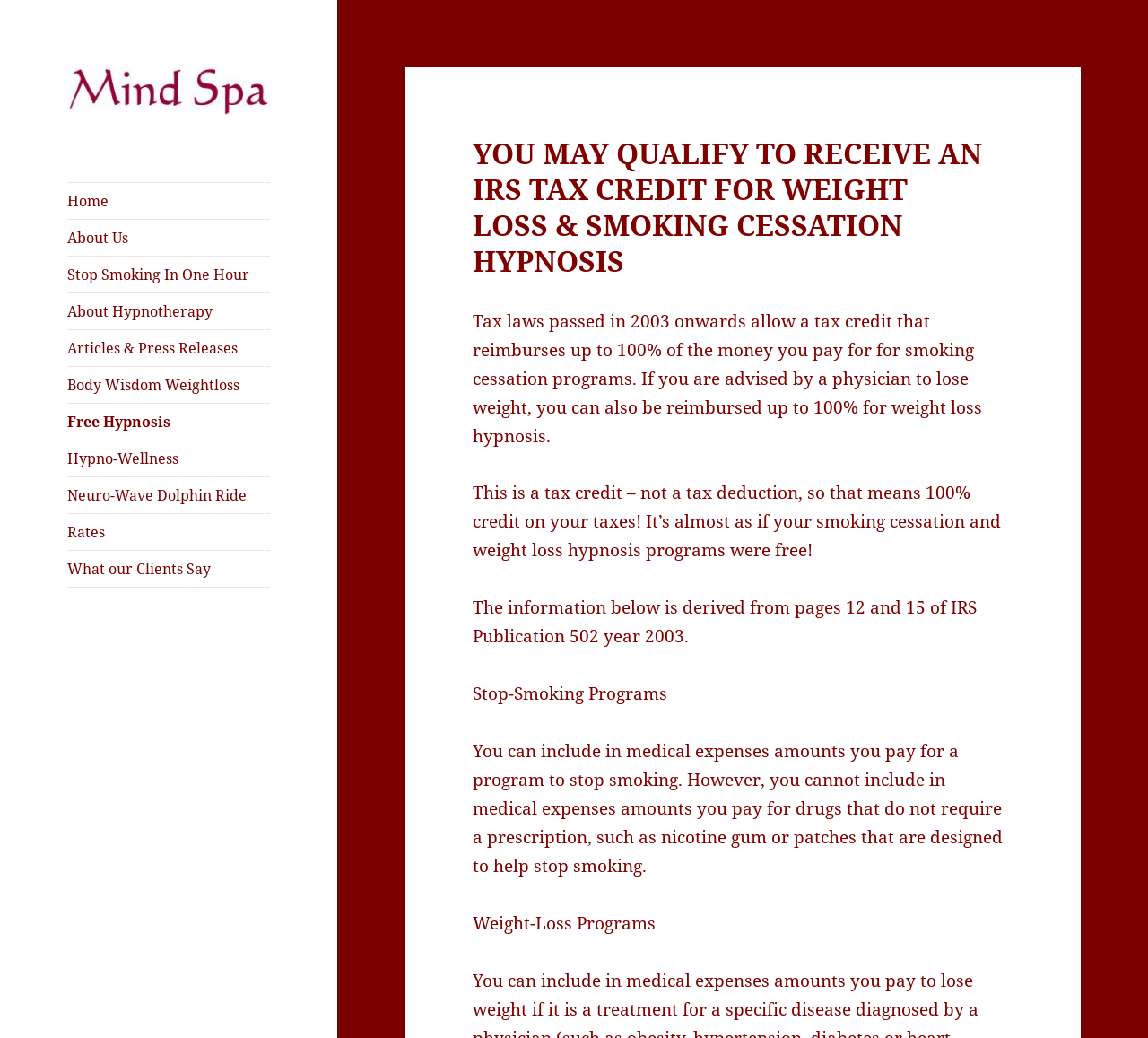Can you specify the bounding box coordinates of the area that needs to be clicked to fulfill the following instruction: "Click on the Home link"?

[0.059, 0.177, 0.235, 0.211]